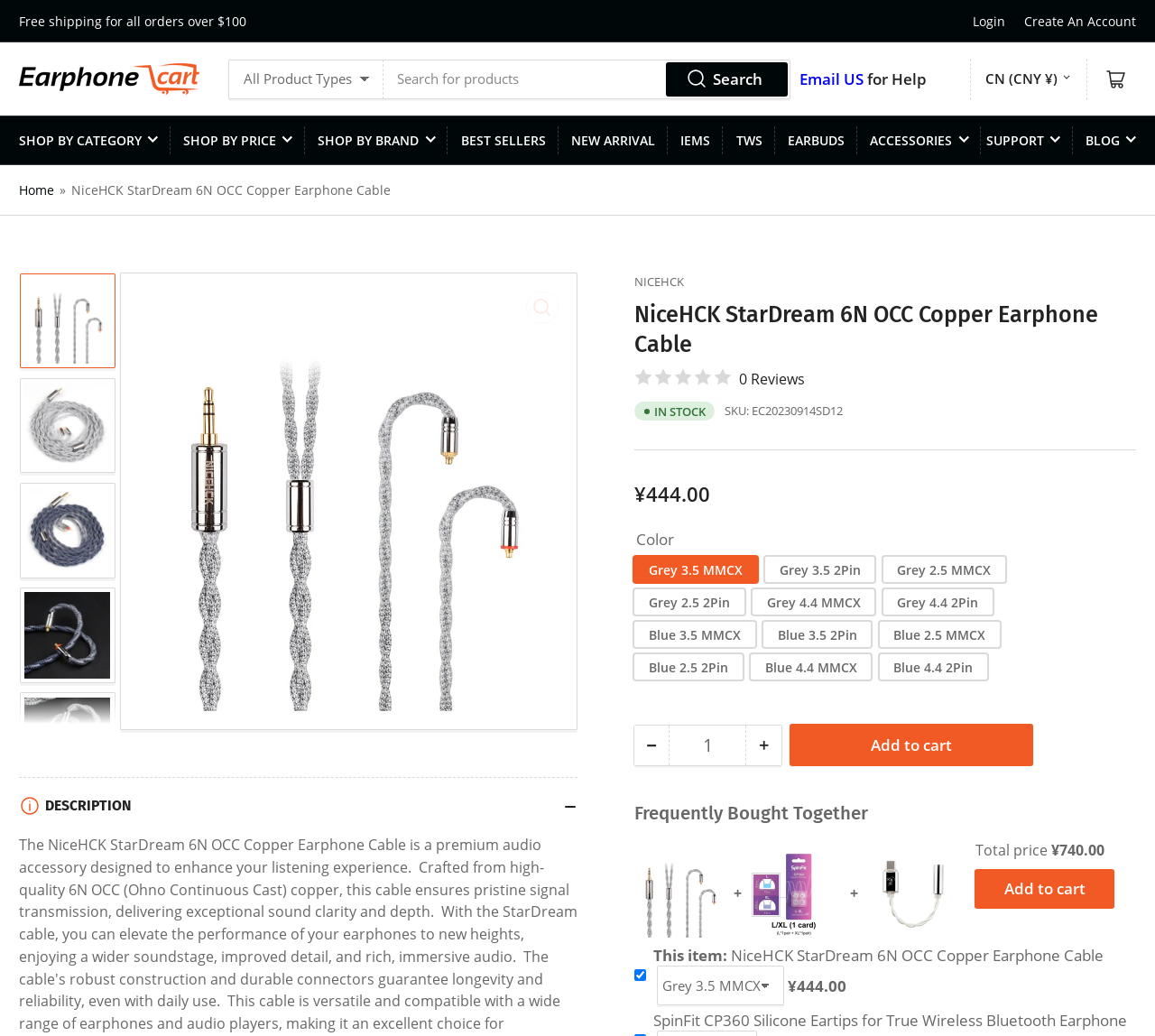Identify the bounding box for the UI element that is described as follows: "BEST SELLERS".

[0.399, 0.146, 0.472, 0.192]